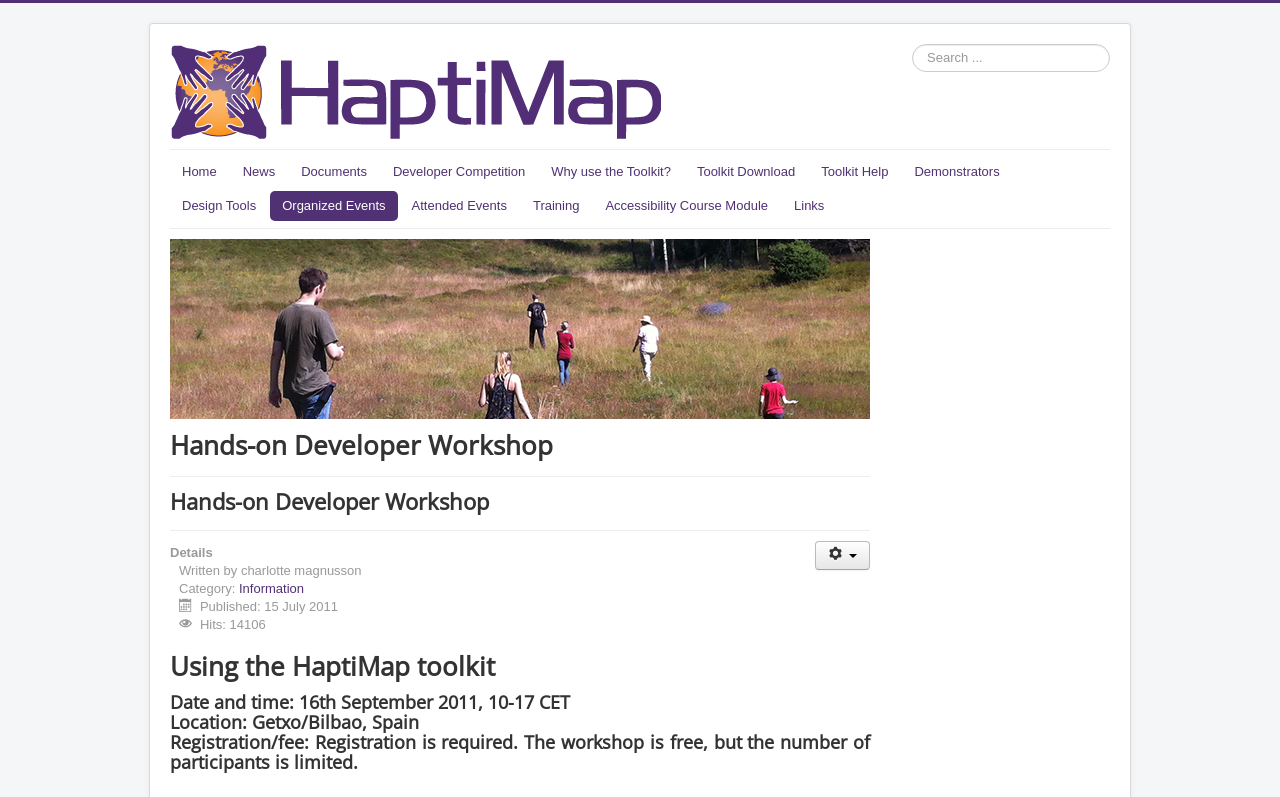Please determine the primary heading and provide its text.

Hands-on Developer Workshop